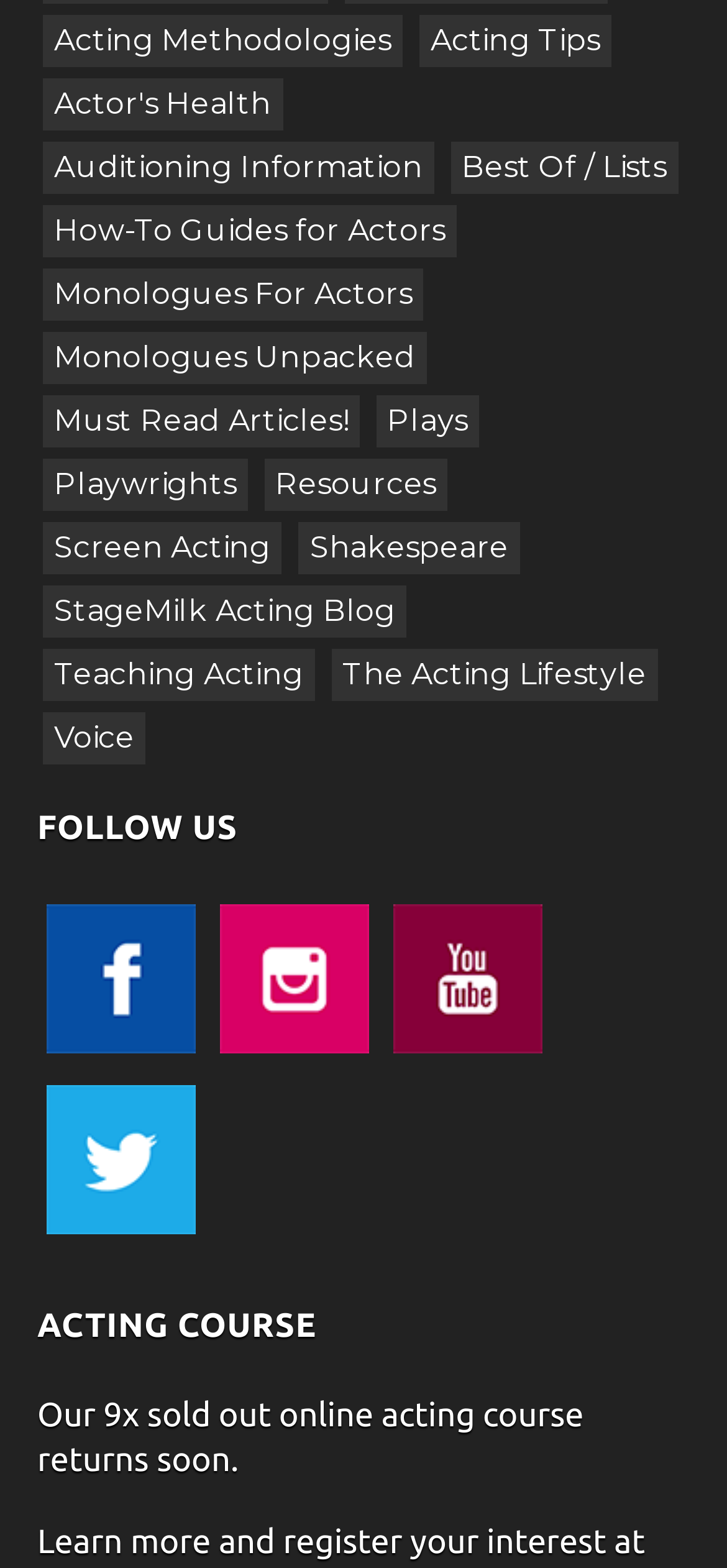Identify the bounding box coordinates for the UI element described as follows: alt="YouTube". Use the format (top-left x, top-left y, bottom-right x, bottom-right y) and ensure all values are floating point numbers between 0 and 1.

[0.528, 0.658, 0.759, 0.684]